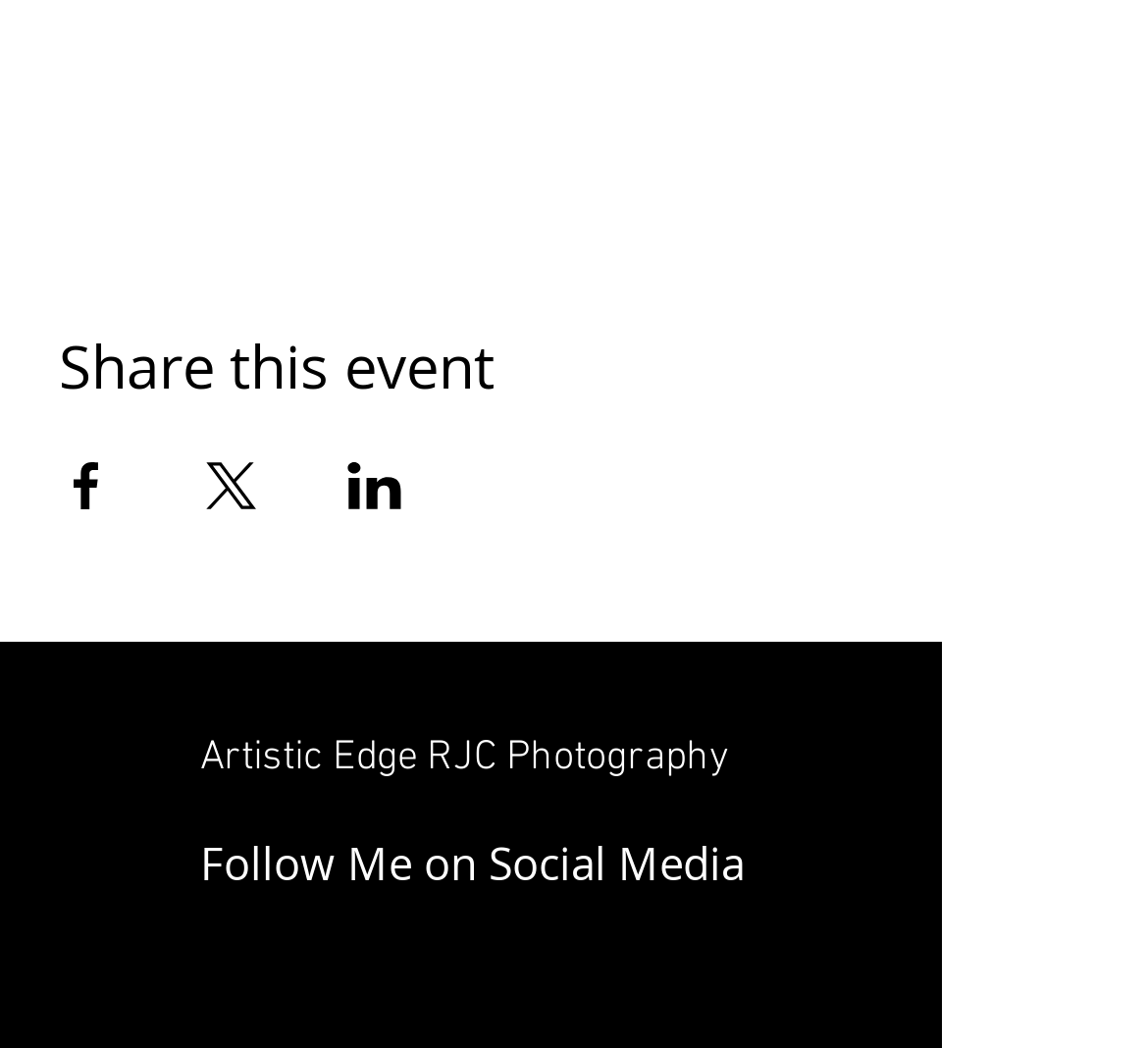Identify the bounding box coordinates for the UI element described as follows: aria-label="Share event on Facebook". Use the format (top-left x, top-left y, bottom-right x, bottom-right y) and ensure all values are floating point numbers between 0 and 1.

[0.051, 0.44, 0.1, 0.485]